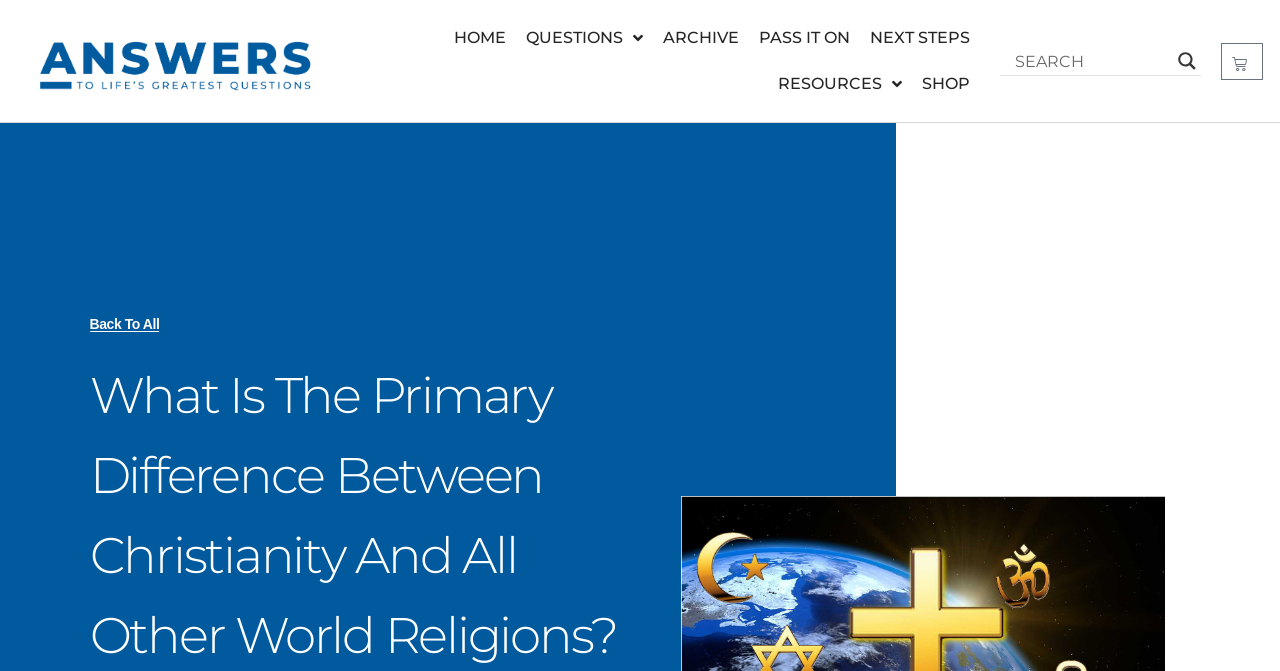Please determine the bounding box coordinates of the section I need to click to accomplish this instruction: "Click the NEXT STEPS link".

[0.672, 0.022, 0.766, 0.091]